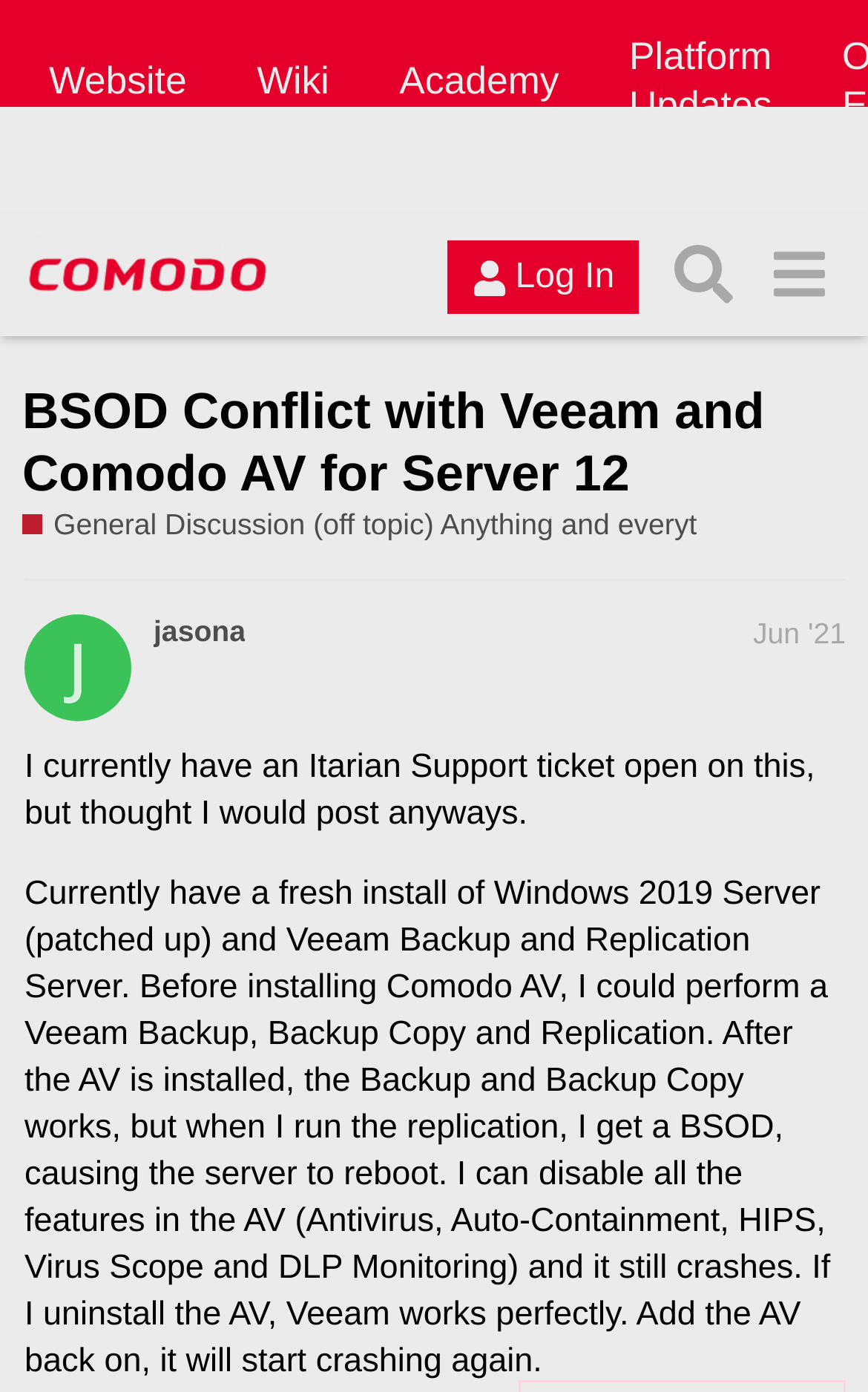Please identify the bounding box coordinates of the region to click in order to complete the given instruction: "Visit the 'Comodo Forum' page". The coordinates should be four float numbers between 0 and 1, i.e., [left, top, right, bottom].

[0.026, 0.169, 0.314, 0.226]